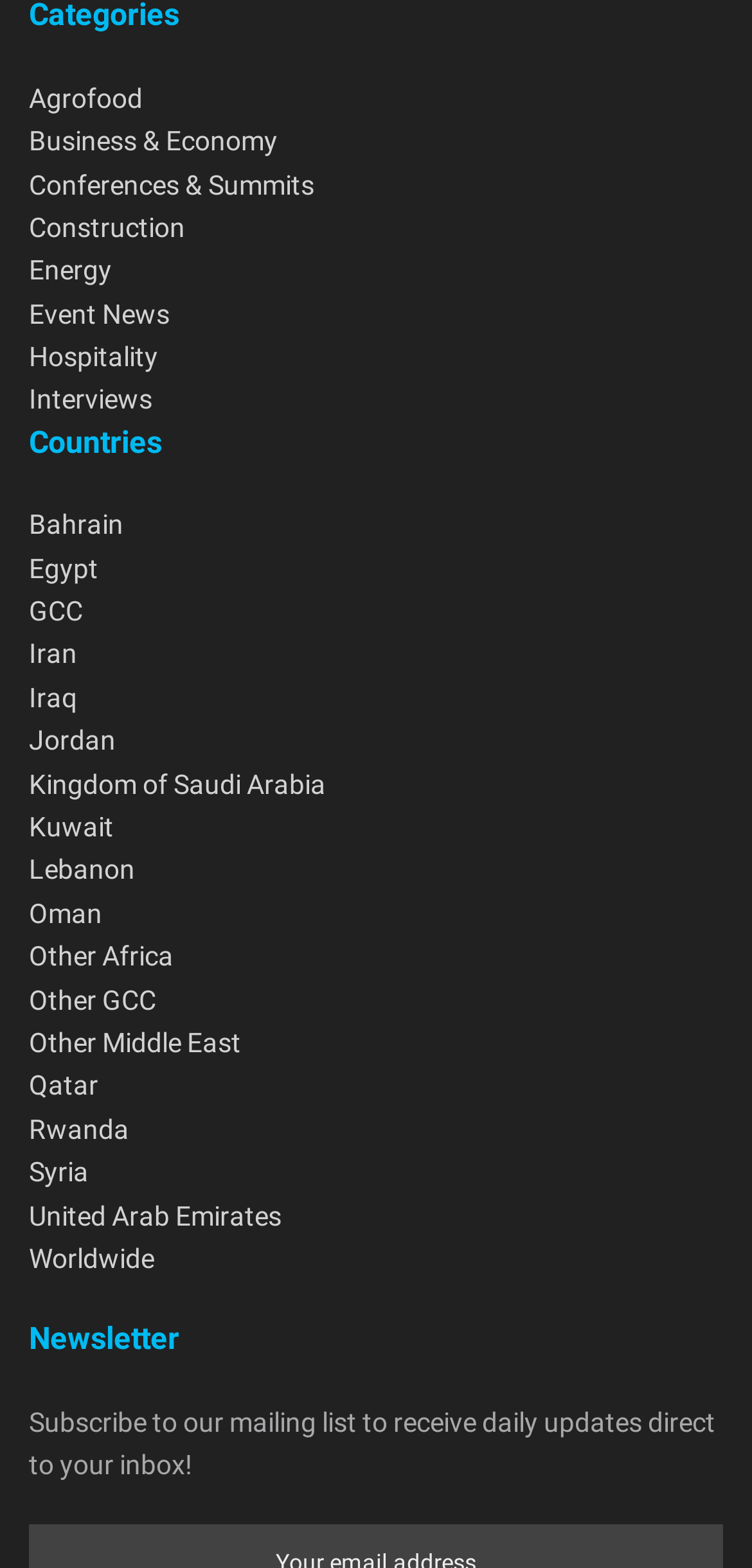Extract the bounding box coordinates of the UI element described by: "Qatar". The coordinates should include four float numbers ranging from 0 to 1, e.g., [left, top, right, bottom].

[0.038, 0.683, 0.131, 0.702]